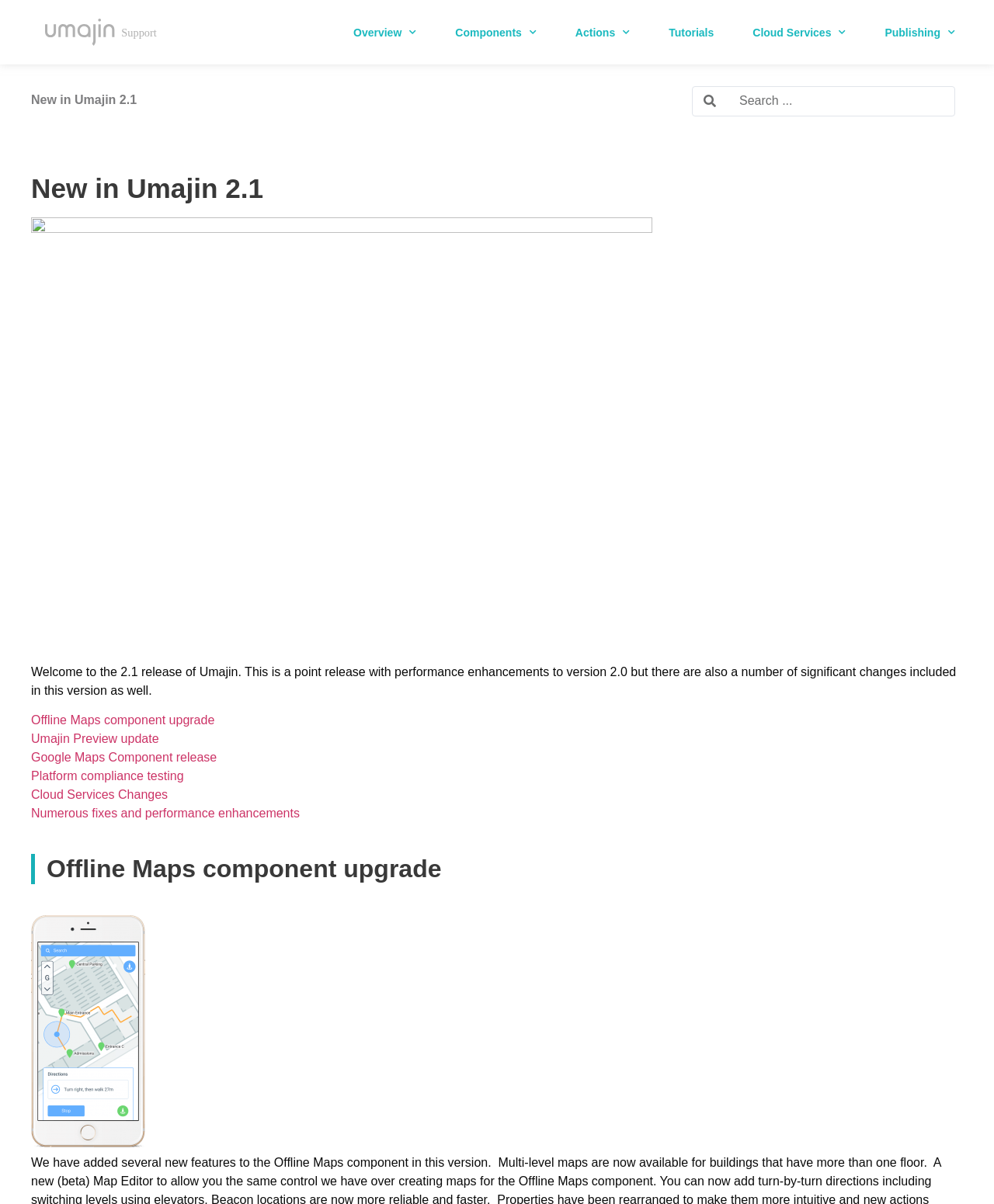What is the main topic of this webpage?
Please provide a comprehensive answer based on the details in the screenshot.

Based on the webpage content, the main topic is the release of Umajin 2.1, which includes various updates and changes.